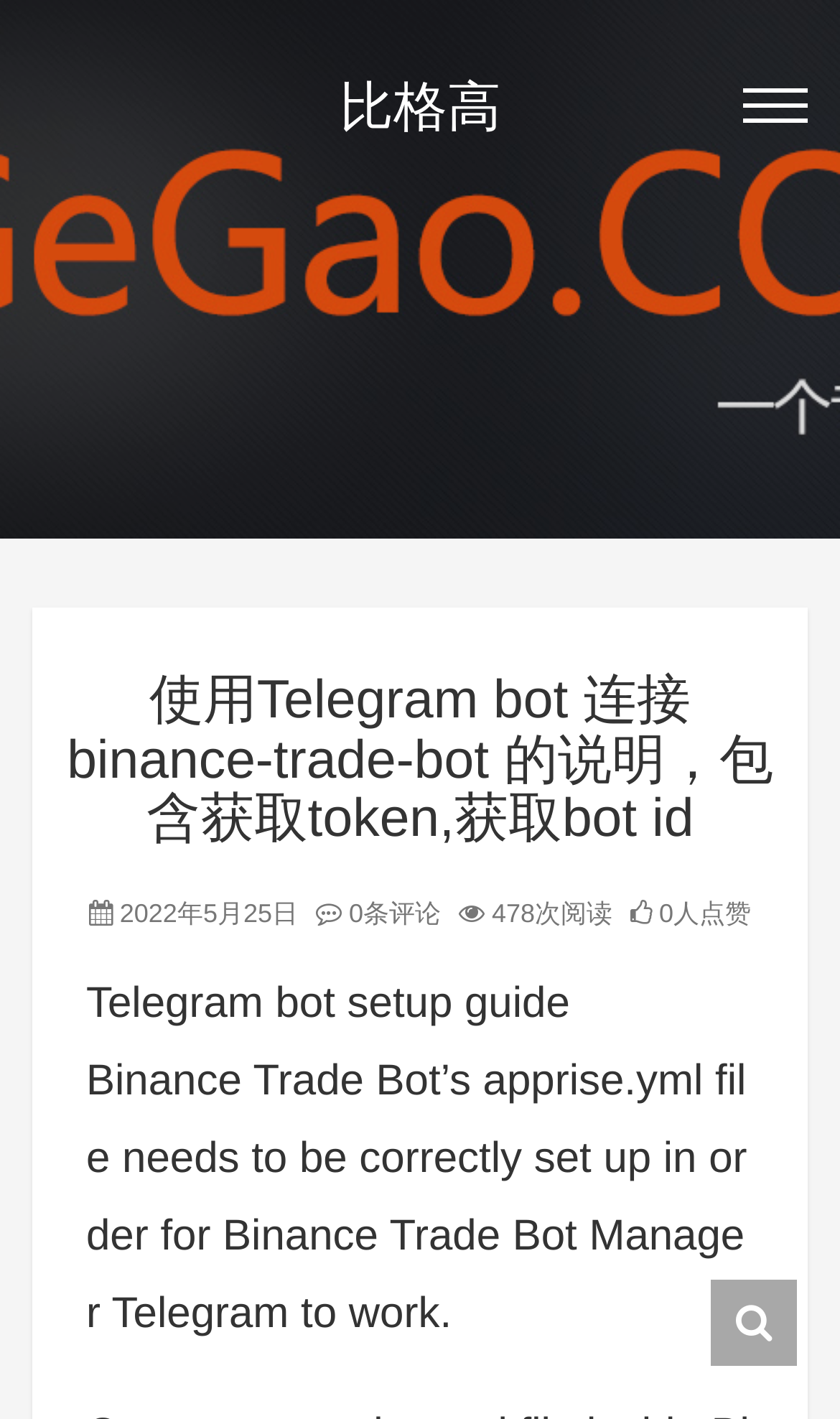How many times has the article been read?
Refer to the image and give a detailed answer to the query.

I found the number of times the article has been read by looking at the static text element that says '478次阅读' which is located below the main heading.